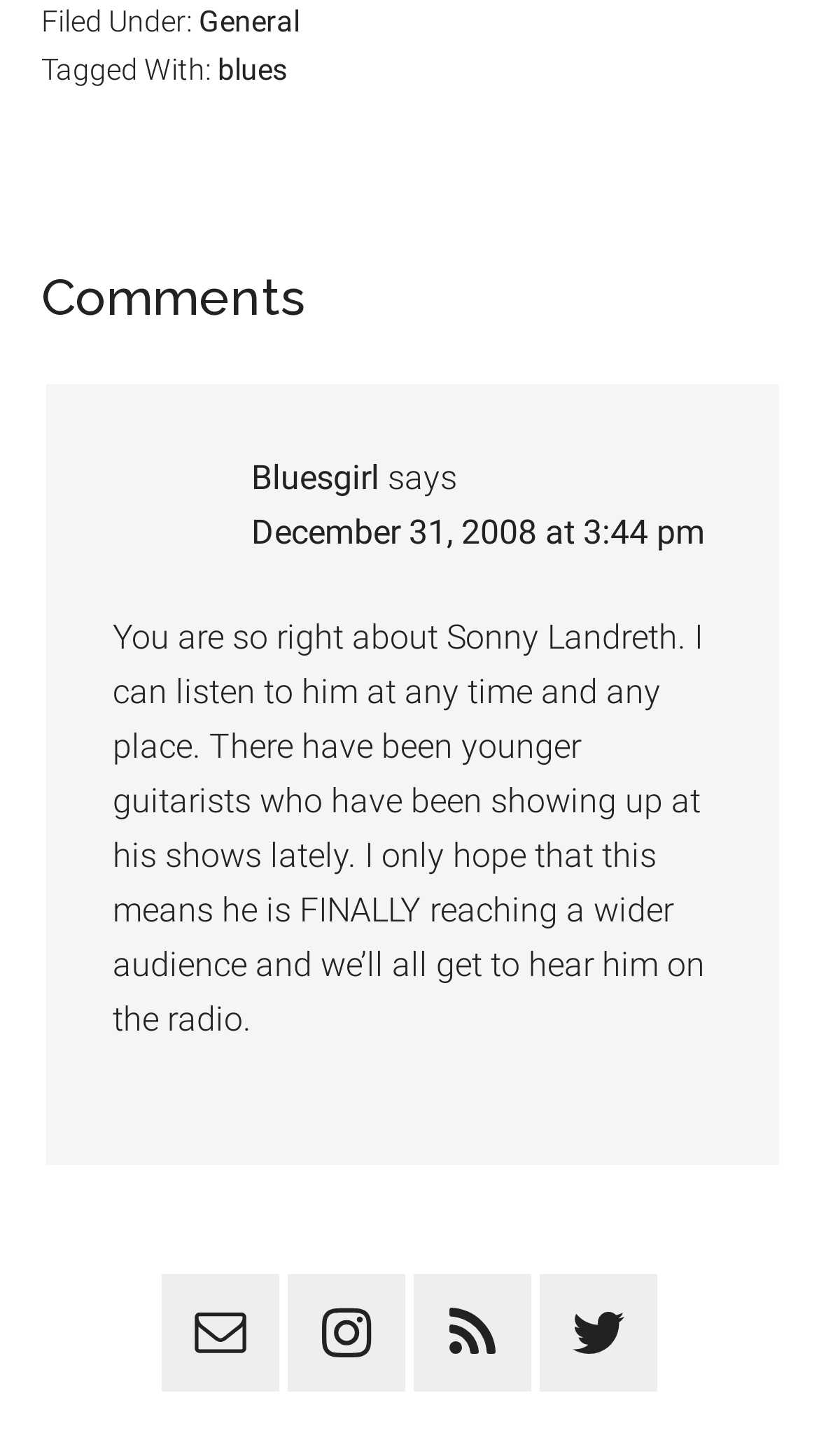Indicate the bounding box coordinates of the element that must be clicked to execute the instruction: "Email the author". The coordinates should be given as four float numbers between 0 and 1, i.e., [left, top, right, bottom].

[0.197, 0.875, 0.341, 0.956]